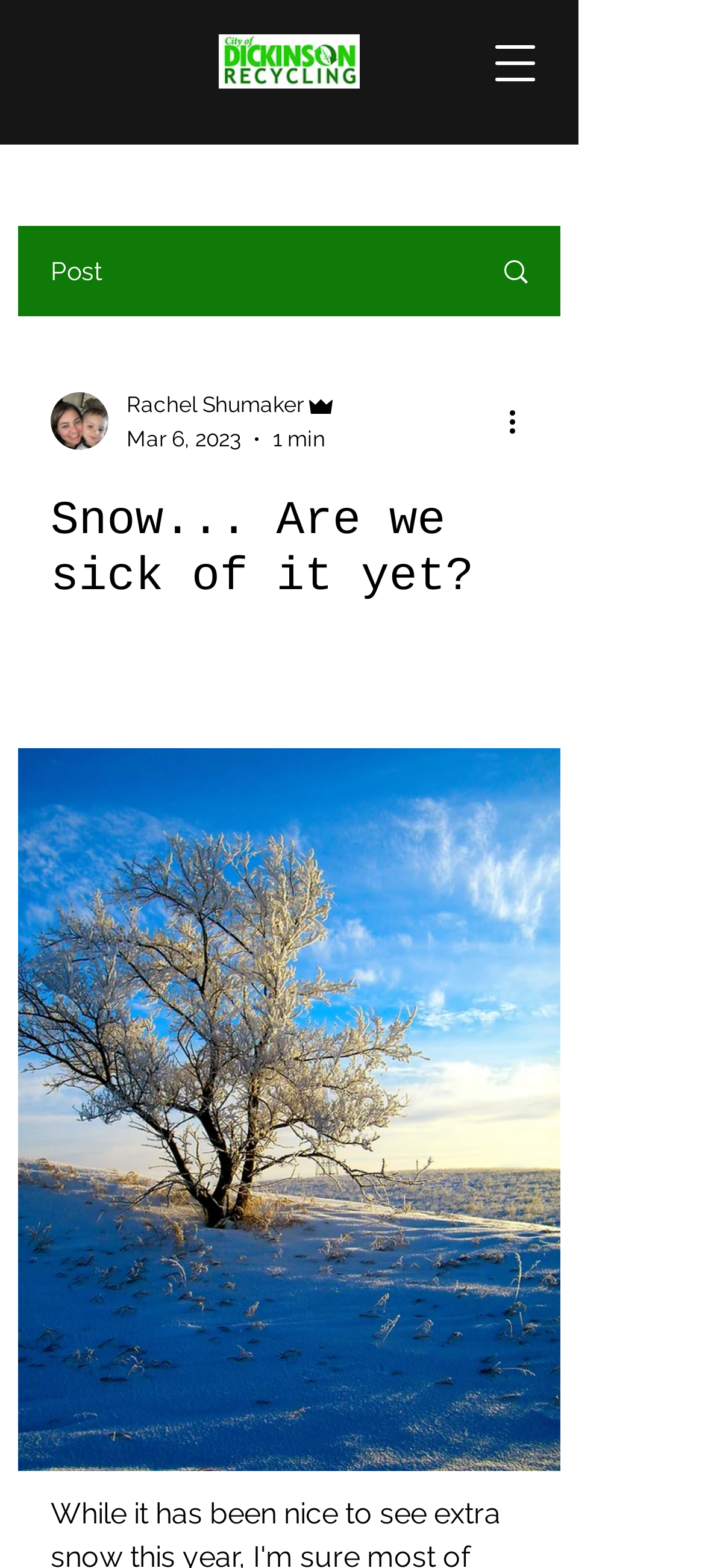Find the bounding box coordinates for the UI element that matches this description: "parent_node: Rachel Shumaker".

[0.072, 0.25, 0.154, 0.287]